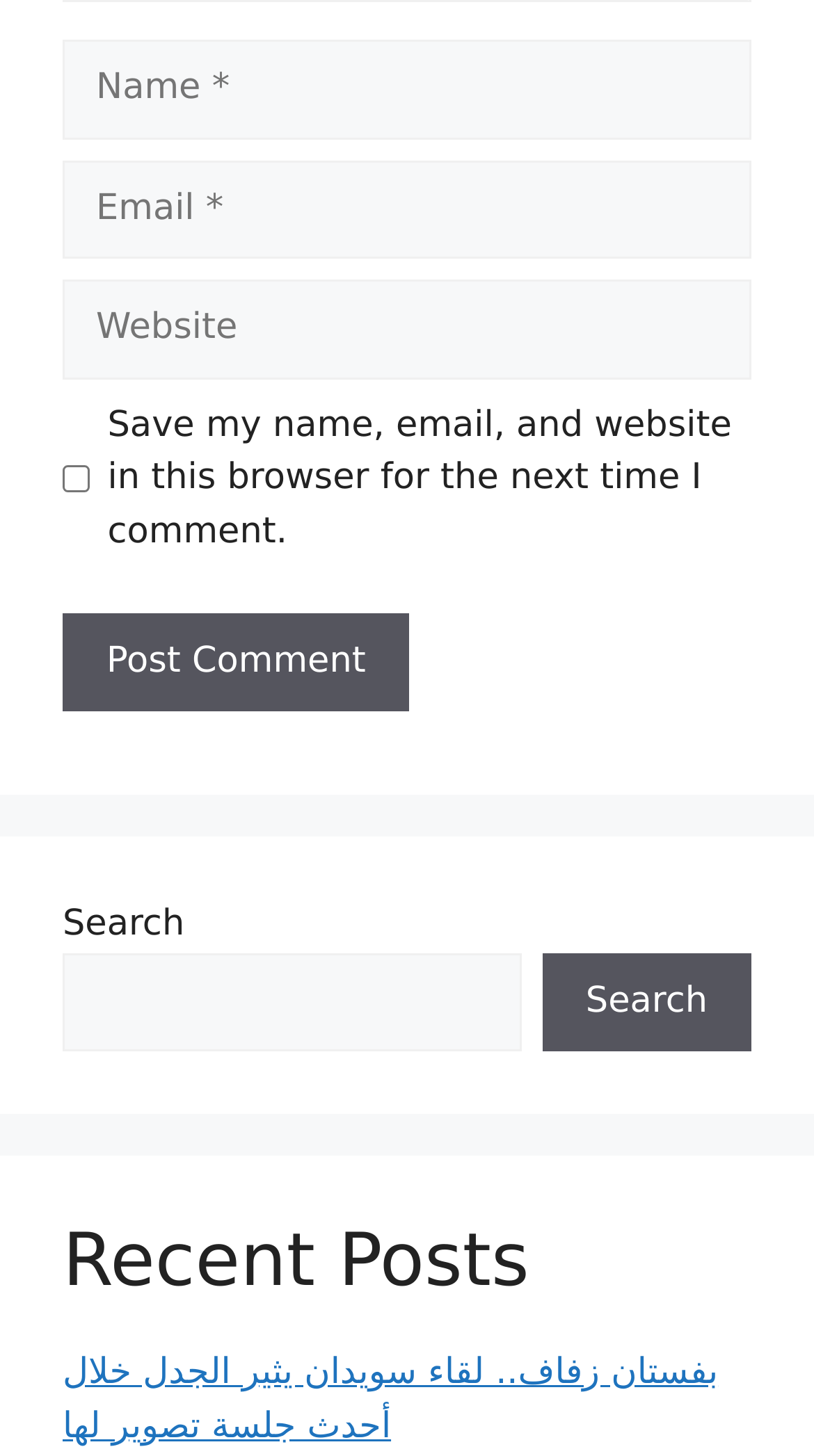Determine the bounding box coordinates of the area to click in order to meet this instruction: "Search for something".

[0.077, 0.654, 0.64, 0.722]